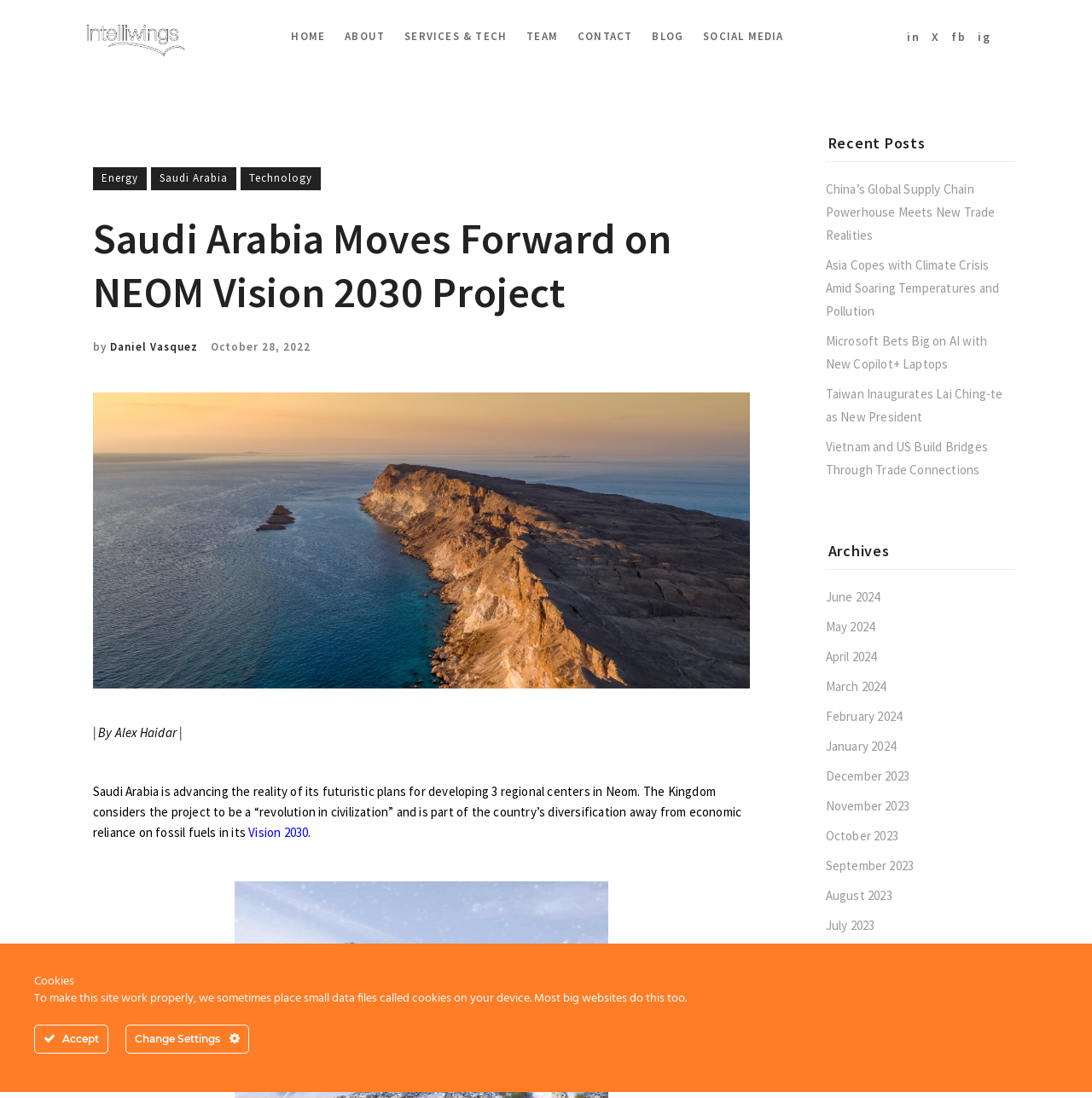Find and specify the bounding box coordinates that correspond to the clickable region for the instruction: "View the 'Nespresso U D50 Pure Orange Espresso Machine and Aeroccino Milk Frother with Bonus 30 Capsule Carousel' product details".

None